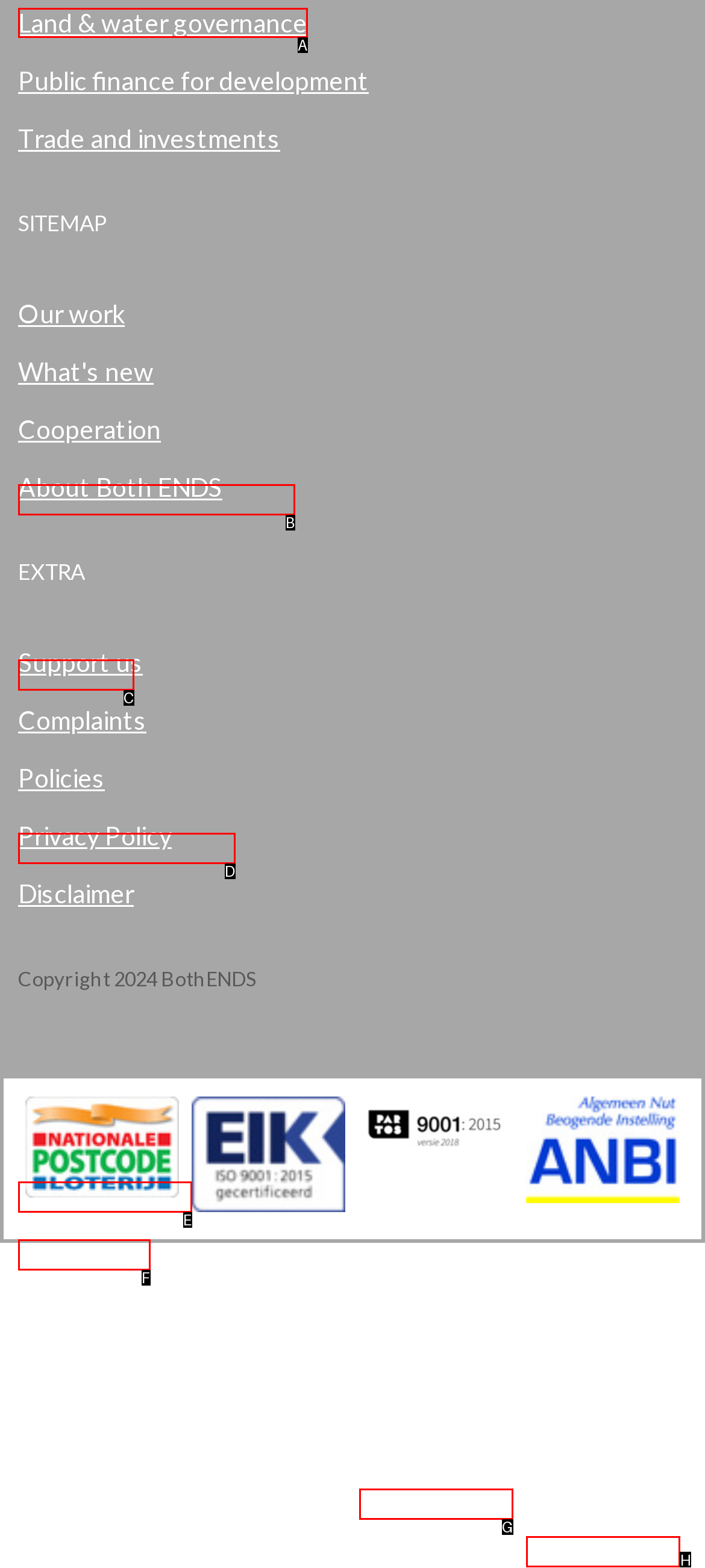Determine which HTML element to click to execute the following task: Click on Land & water governance Answer with the letter of the selected option.

A